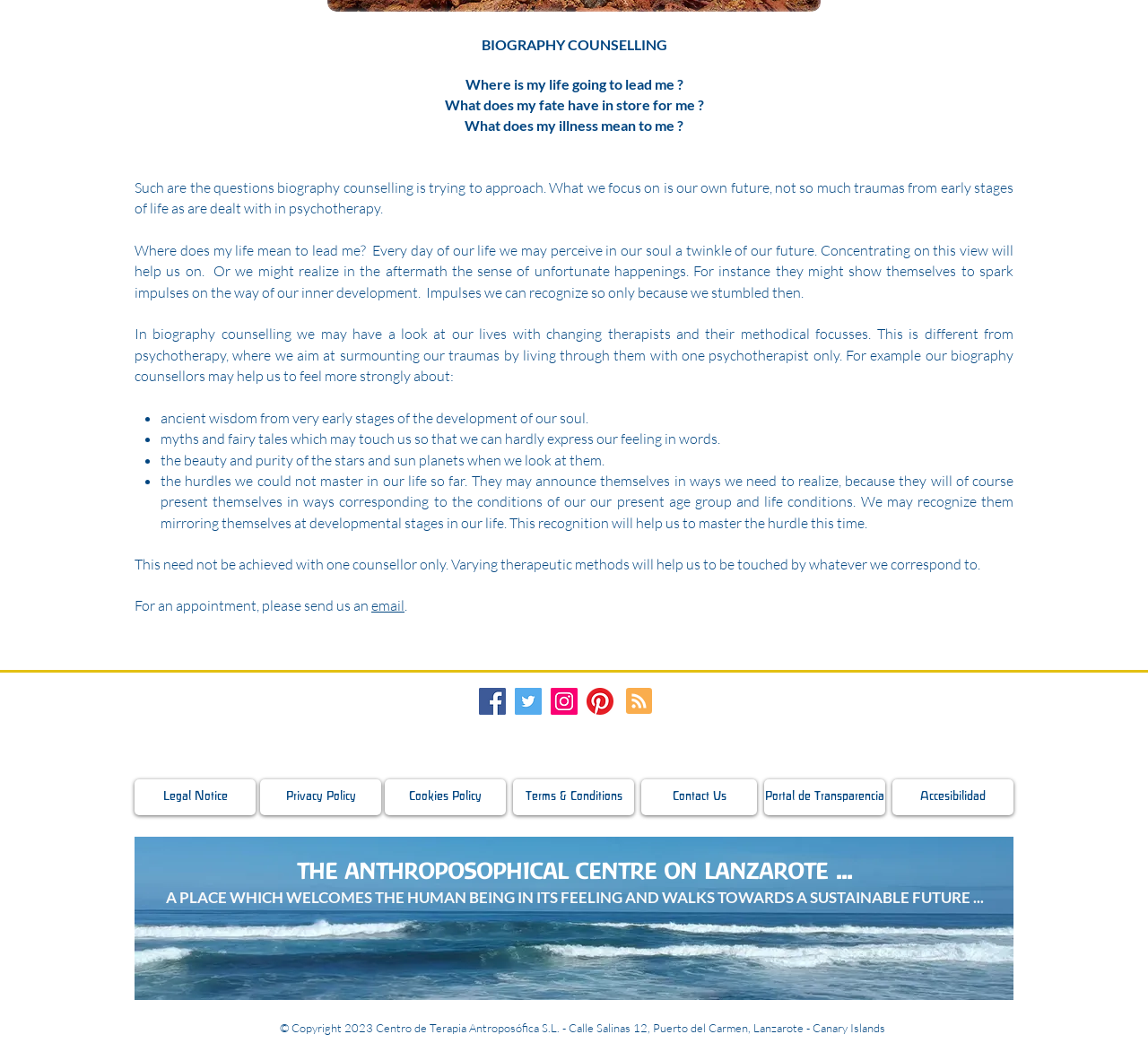Identify the bounding box for the UI element that is described as follows: "Portal de Transparencia".

[0.666, 0.747, 0.771, 0.781]